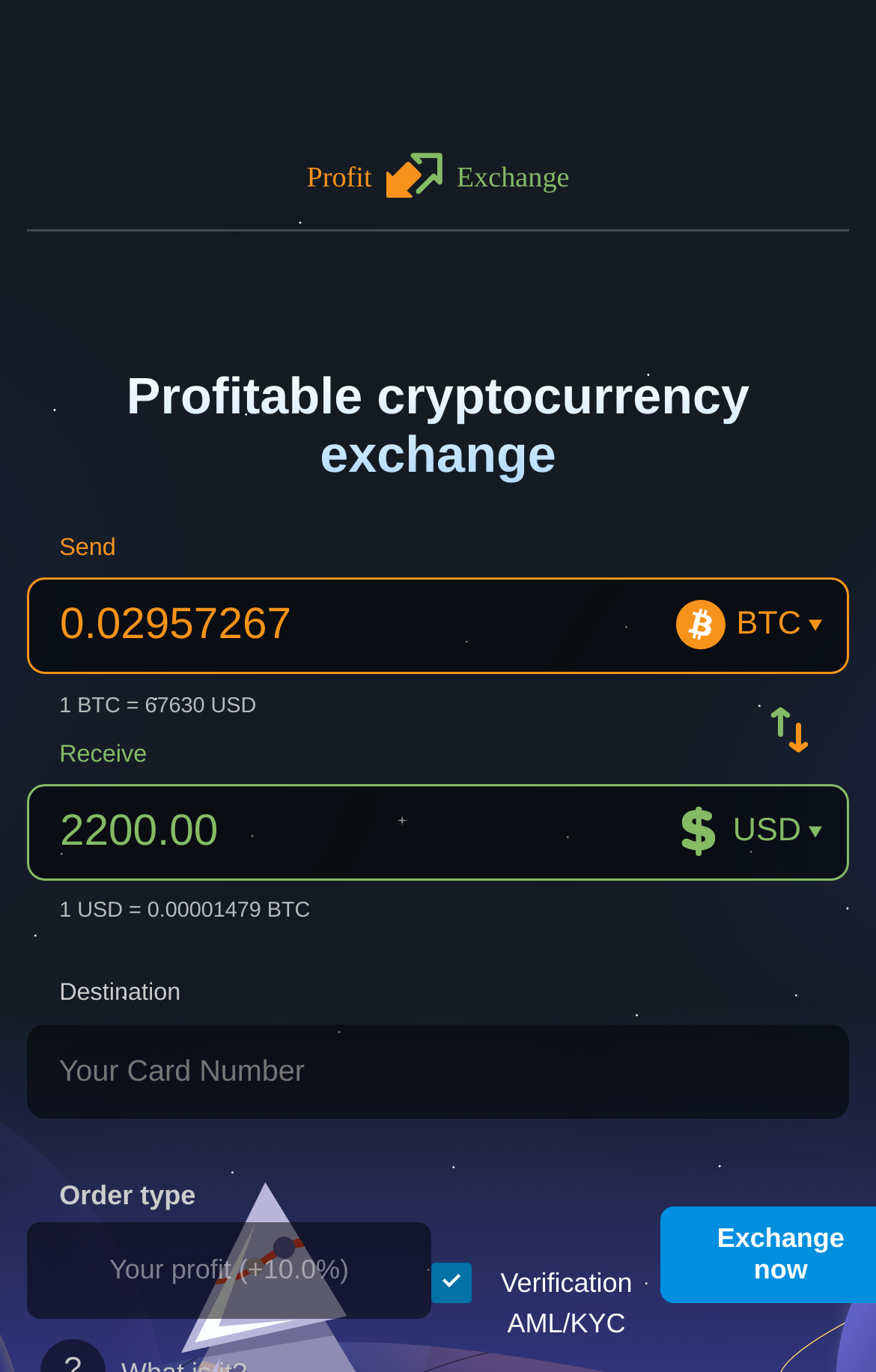Please use the details from the image to answer the following question comprehensively:
What is the unit of the amount in the 'Receive' section?

I found the unit by looking at the text 'USD' which is located next to the amount '2200.00' in the 'Receive' section.